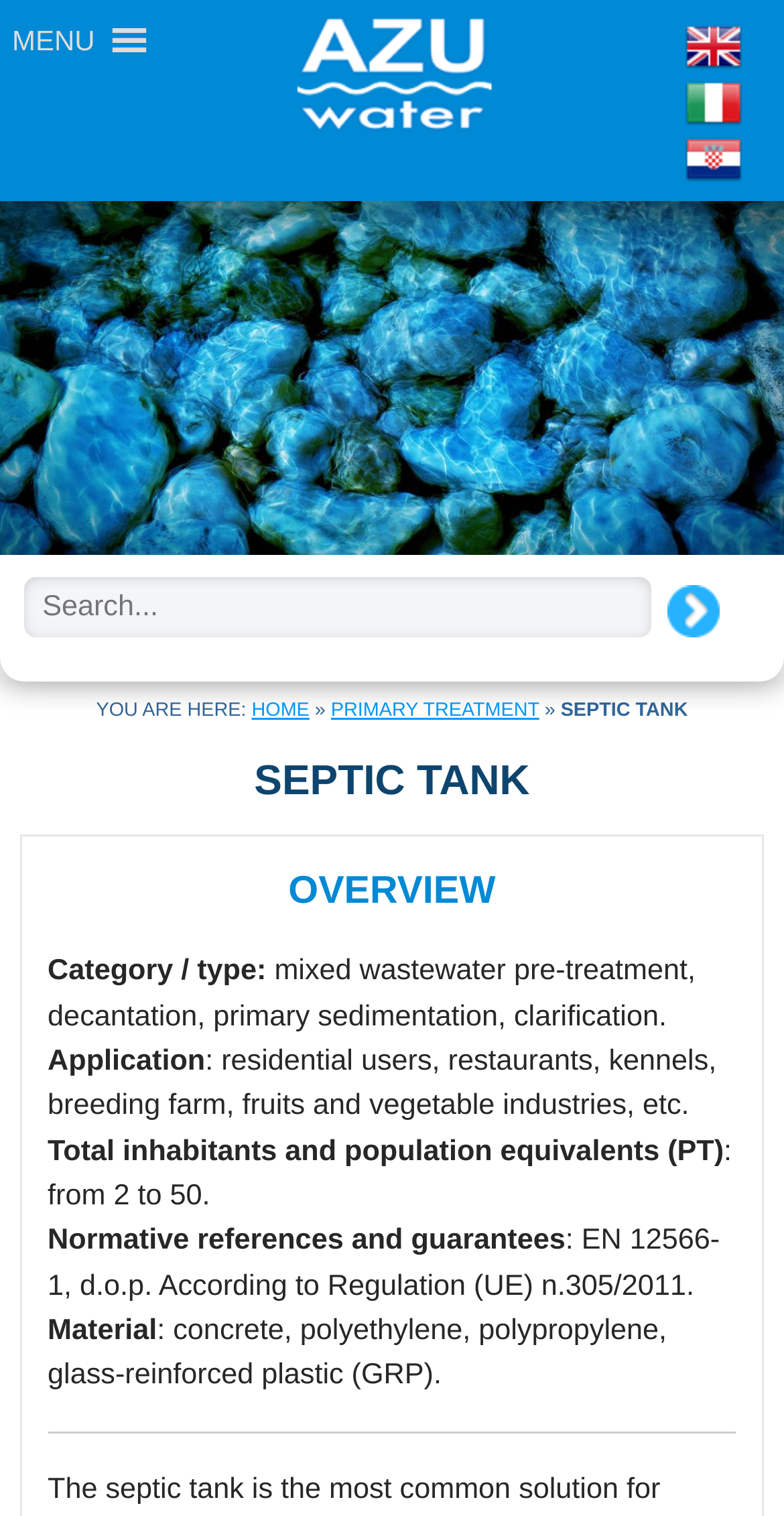Refer to the element description alt="Italian" and identify the corresponding bounding box in the screenshot. Format the coordinates as (top-left x, top-left y, bottom-right x, bottom-right y) with values in the range of 0 to 1.

[0.703, 0.049, 0.946, 0.086]